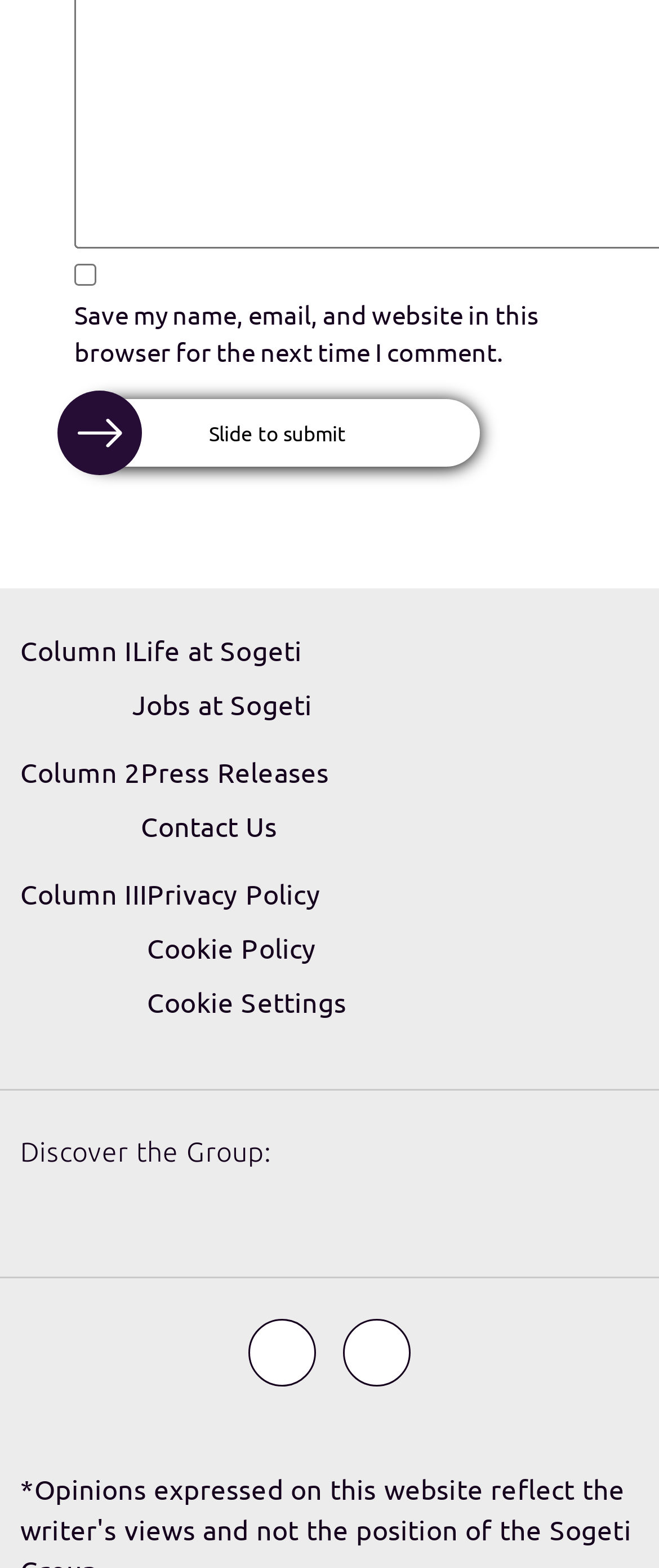Using the element description Contact Us, predict the bounding box coordinates for the UI element. Provide the coordinates in (top-left x, top-left y, bottom-right x, bottom-right y) format with values ranging from 0 to 1.

[0.213, 0.513, 0.421, 0.539]